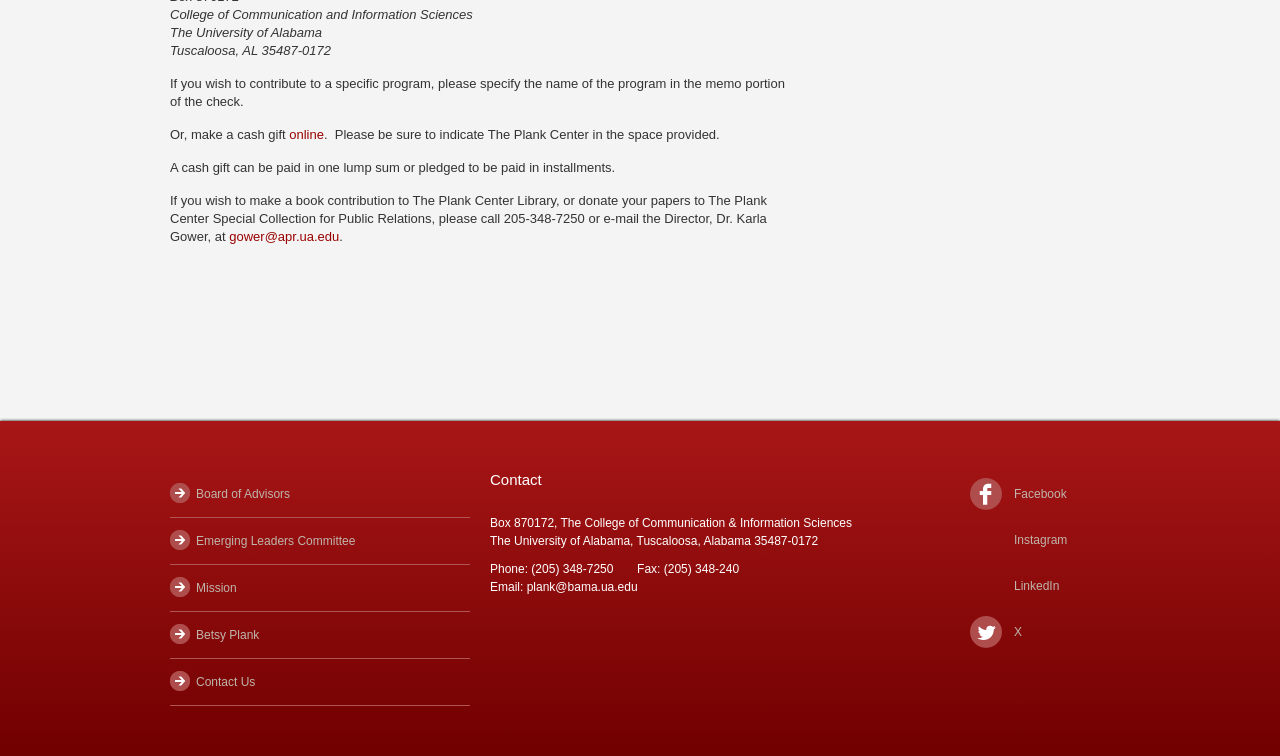Find the bounding box coordinates for the HTML element specified by: "X".

[0.758, 0.806, 0.867, 0.866]